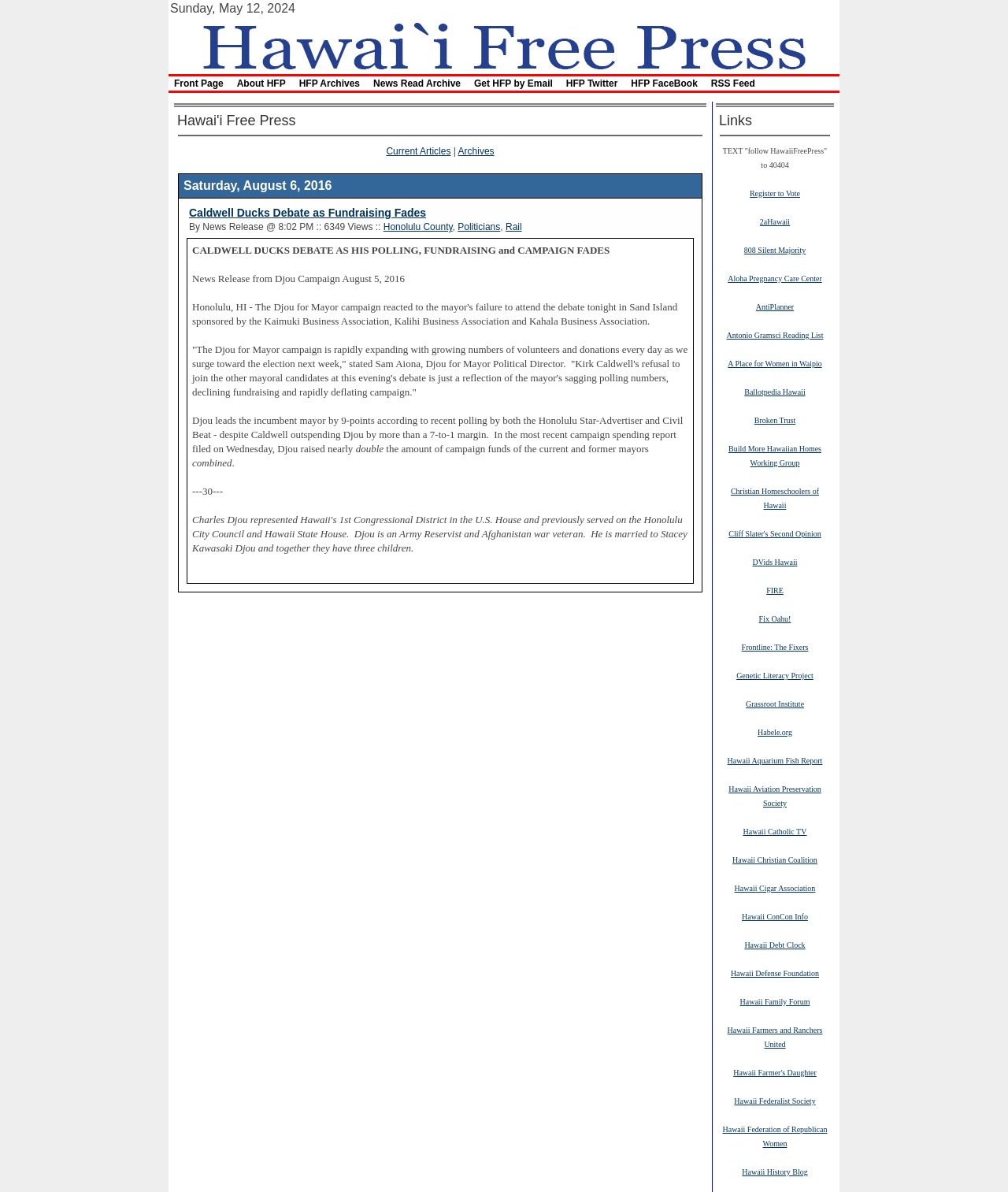What is the name of the organization that sponsored the debate?
Provide a detailed and well-explained answer to the question.

I found the name of the organization by reading the text of the article, specifically the sentence that mentions 'the debate tonight in Sand Island sponsored by the Kaimuki Business Association, Kalihi Business Association and Kahala Business Association'.